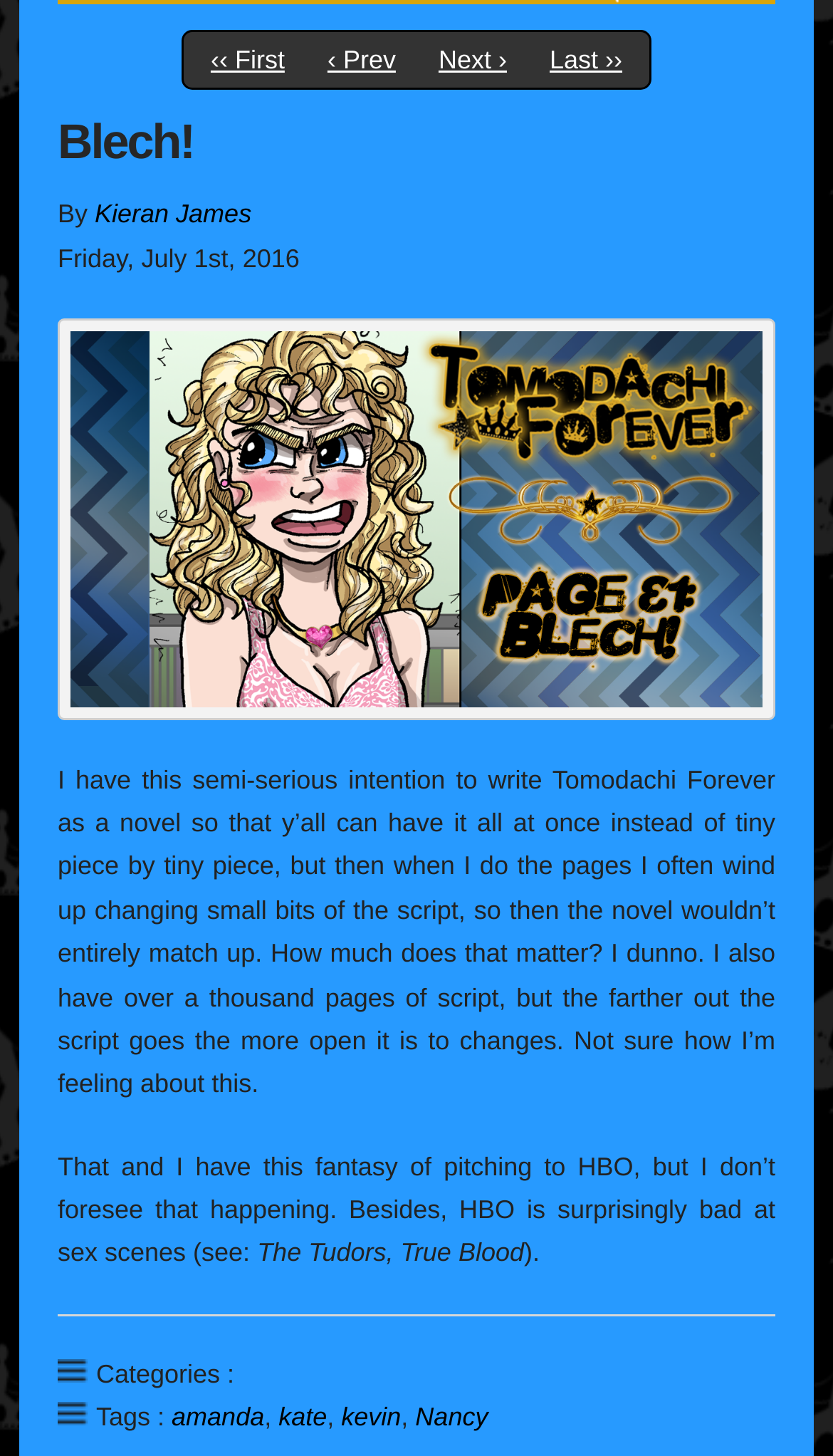What categories are associated with the blog post?
Your answer should be a single word or phrase derived from the screenshot.

Not specified